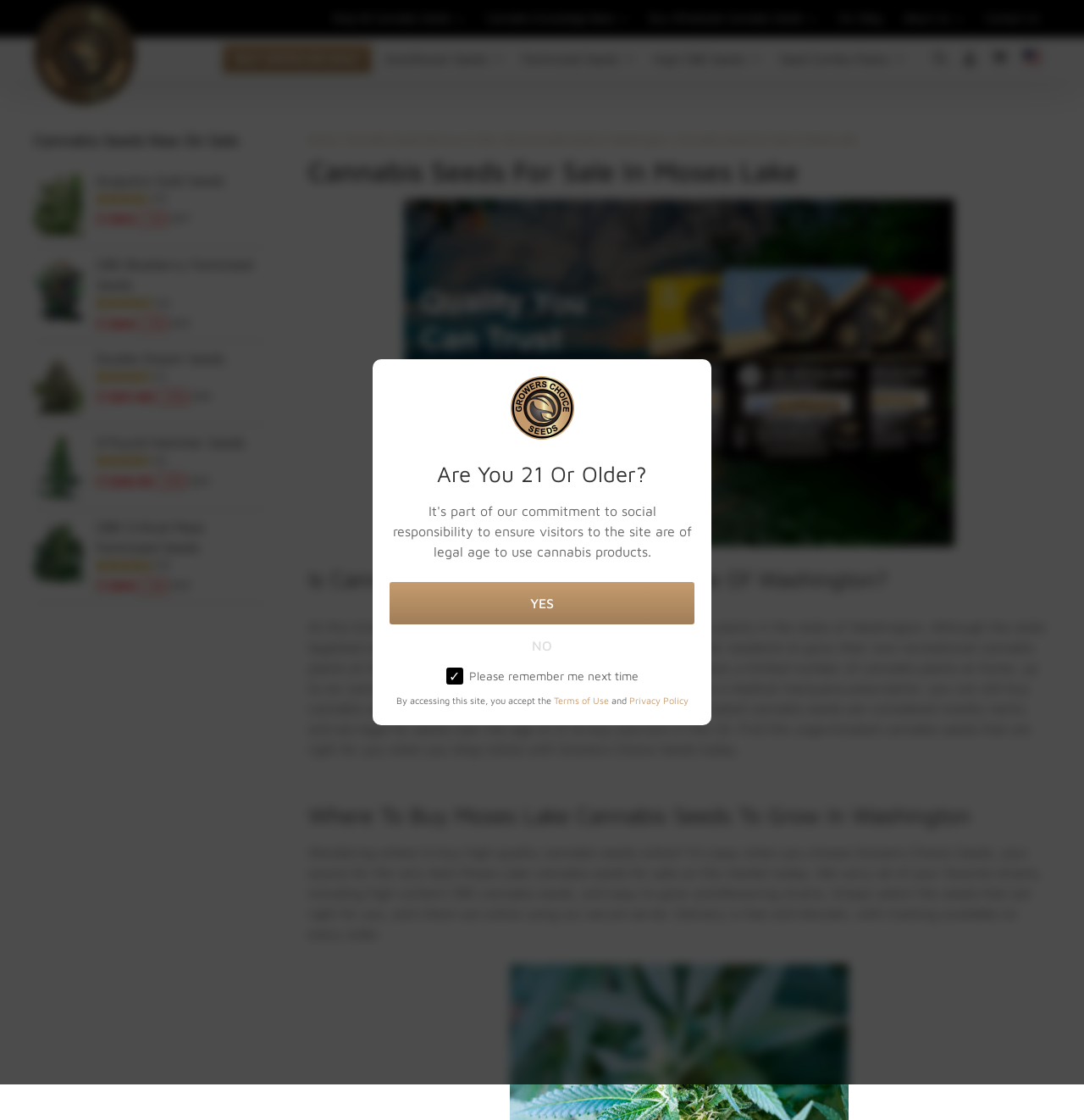What is the function of the 'SEARCH' button?
Please answer the question with a single word or phrase, referencing the image.

Search for products